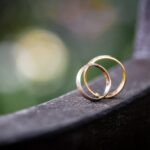Deliver an in-depth description of the image, highlighting major points.

The image showcases a beautifully captured pair of gold wedding rings resting delicately on a textured surface. The rings glimmer softly, reflecting ambient light, which suggests a romantic and intimate setting. The blurred background hints at a lush, natural environment, adding to the serene and meaningful atmosphere surrounding the symbol of love and commitment. This imagery evokes feelings associated with weddings, engagements, and the cherished connections that rings represent, making it an ideal visual for discussions or articles focused on marriage, wedding planning, or relationship advice.